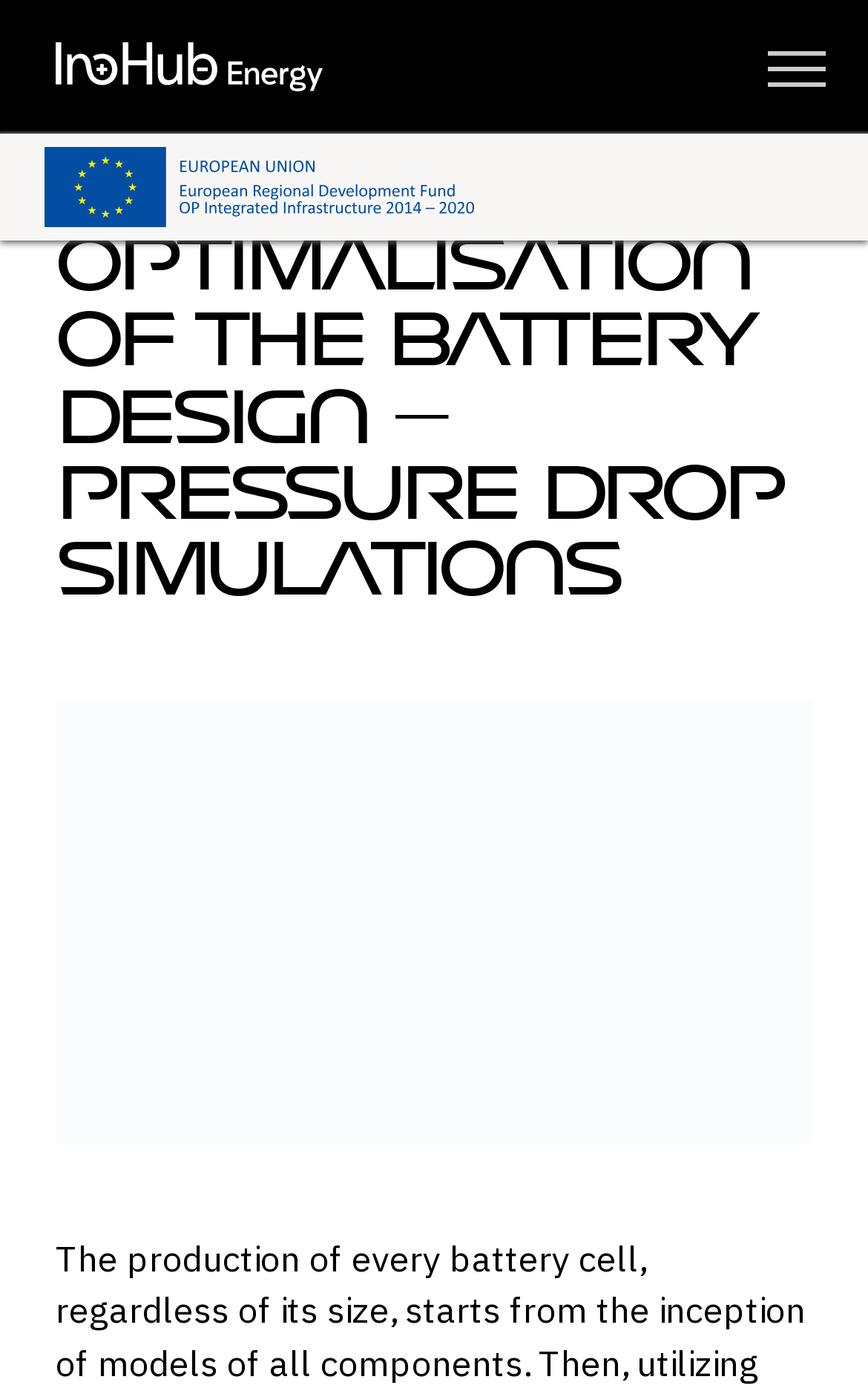What is the topic of this webpage?
Observe the image and answer the question with a one-word or short phrase response.

Battery design